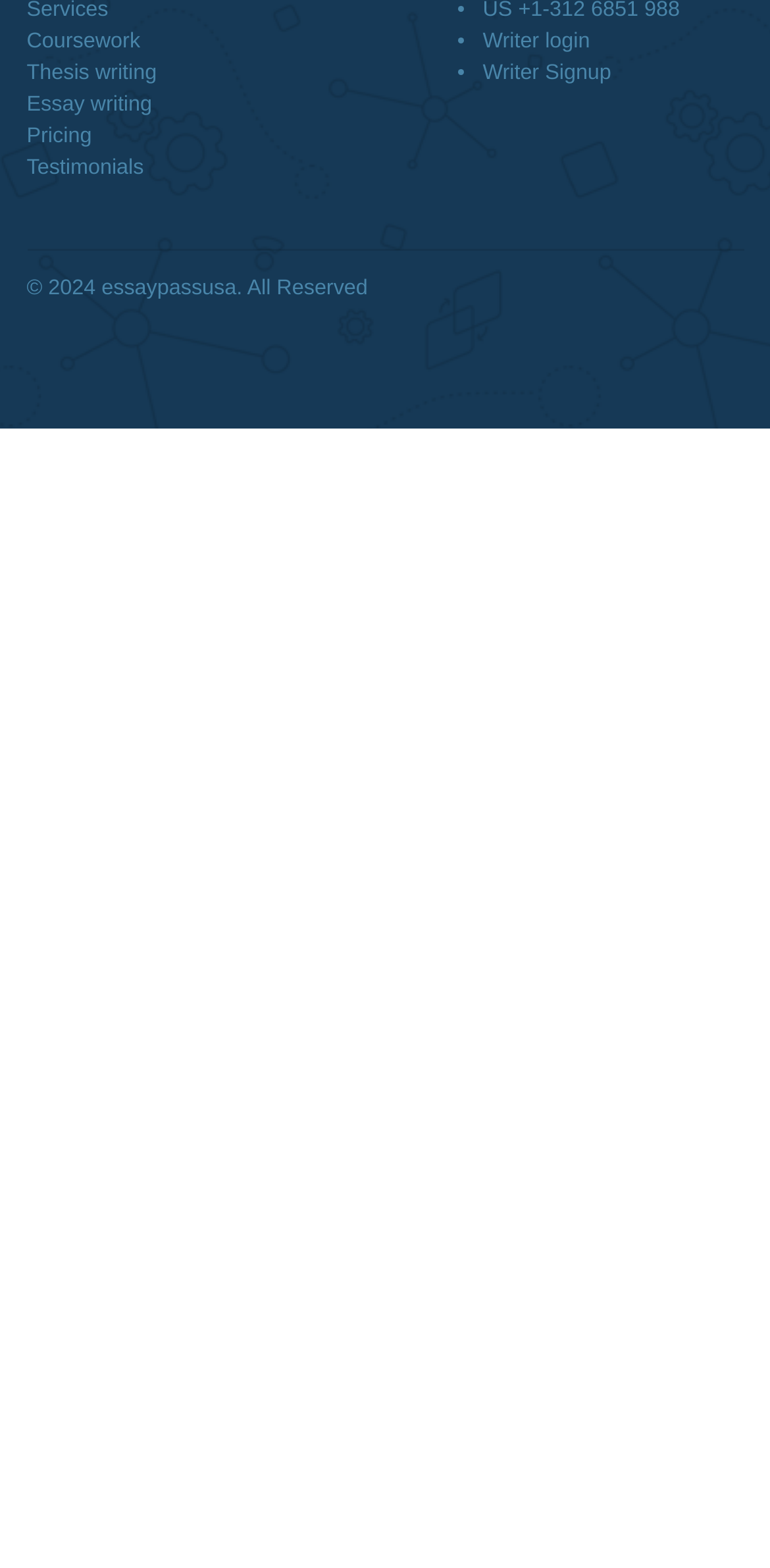What type of services does the website offer?
Answer the question in a detailed and comprehensive manner.

The website offers various types of services, including academic papers of varying complexity, coursework, thesis writing, essay writing, and other personalized services, as indicated by the links in the 'USEFUL MENU' section.